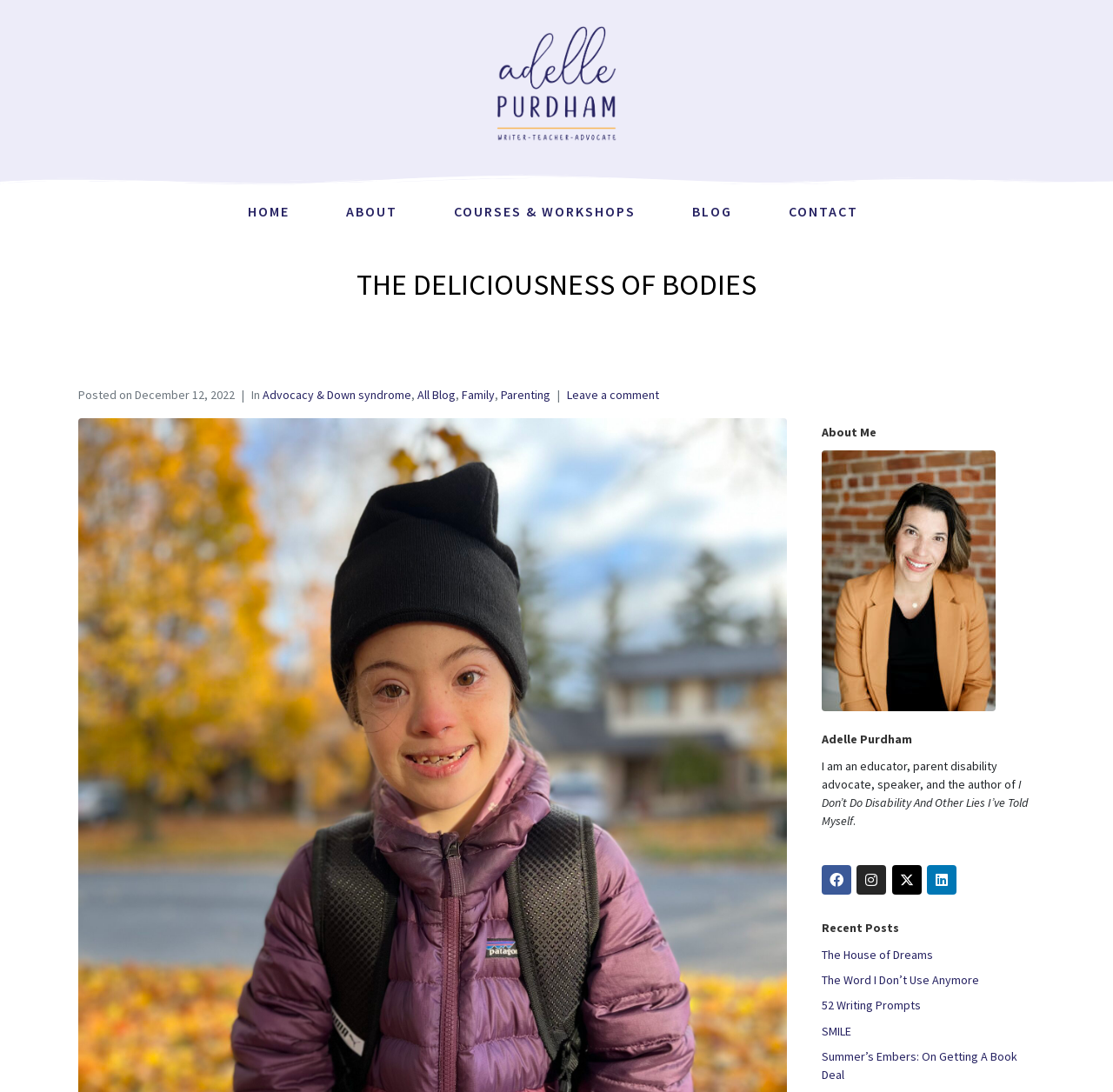What is the purpose of the mailing list?
Based on the screenshot, provide your answer in one word or phrase.

To receive writing, reading, and retreats